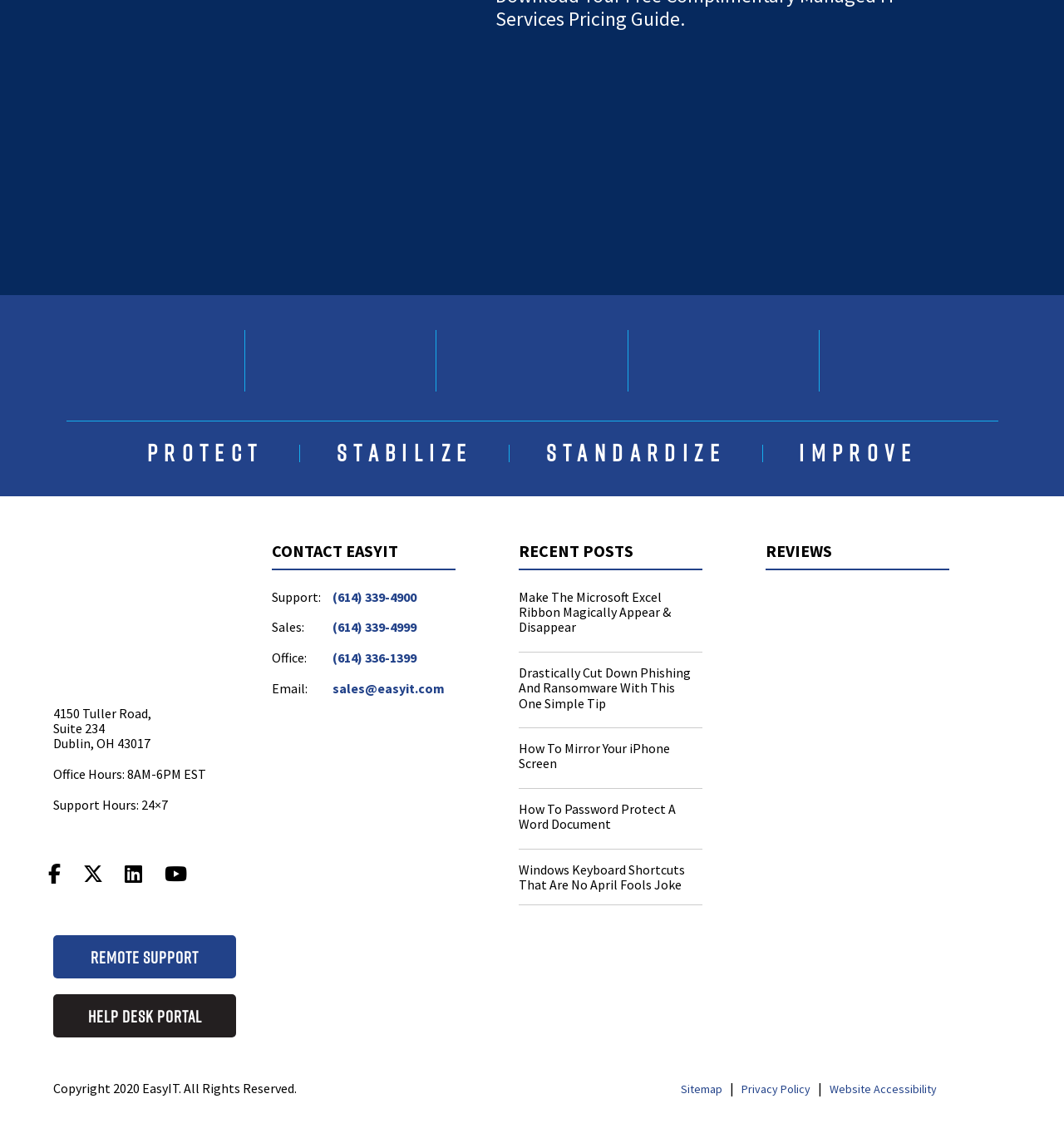Find the bounding box coordinates of the clickable element required to execute the following instruction: "Check the office hours". Provide the coordinates as four float numbers between 0 and 1, i.e., [left, top, right, bottom].

[0.05, 0.549, 0.141, 0.564]